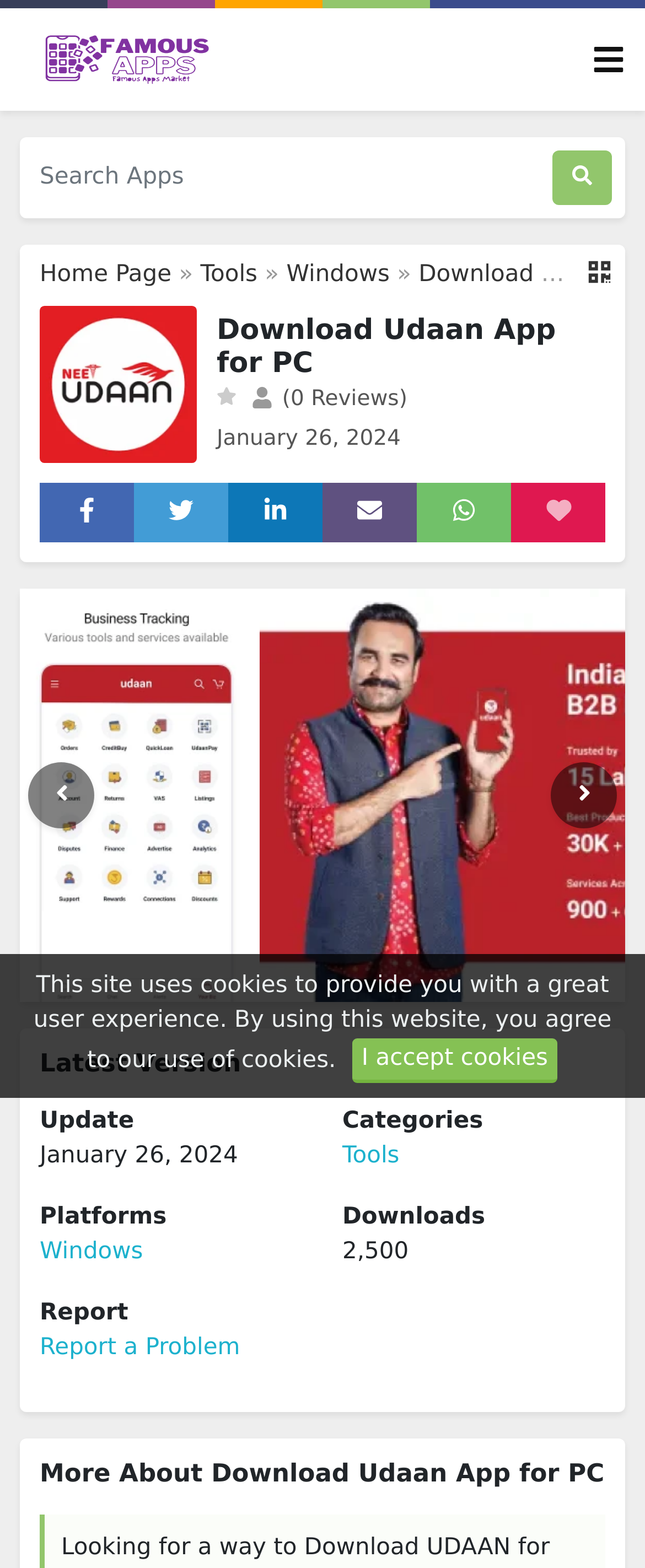Find and specify the bounding box coordinates that correspond to the clickable region for the instruction: "Go to next slide".

None